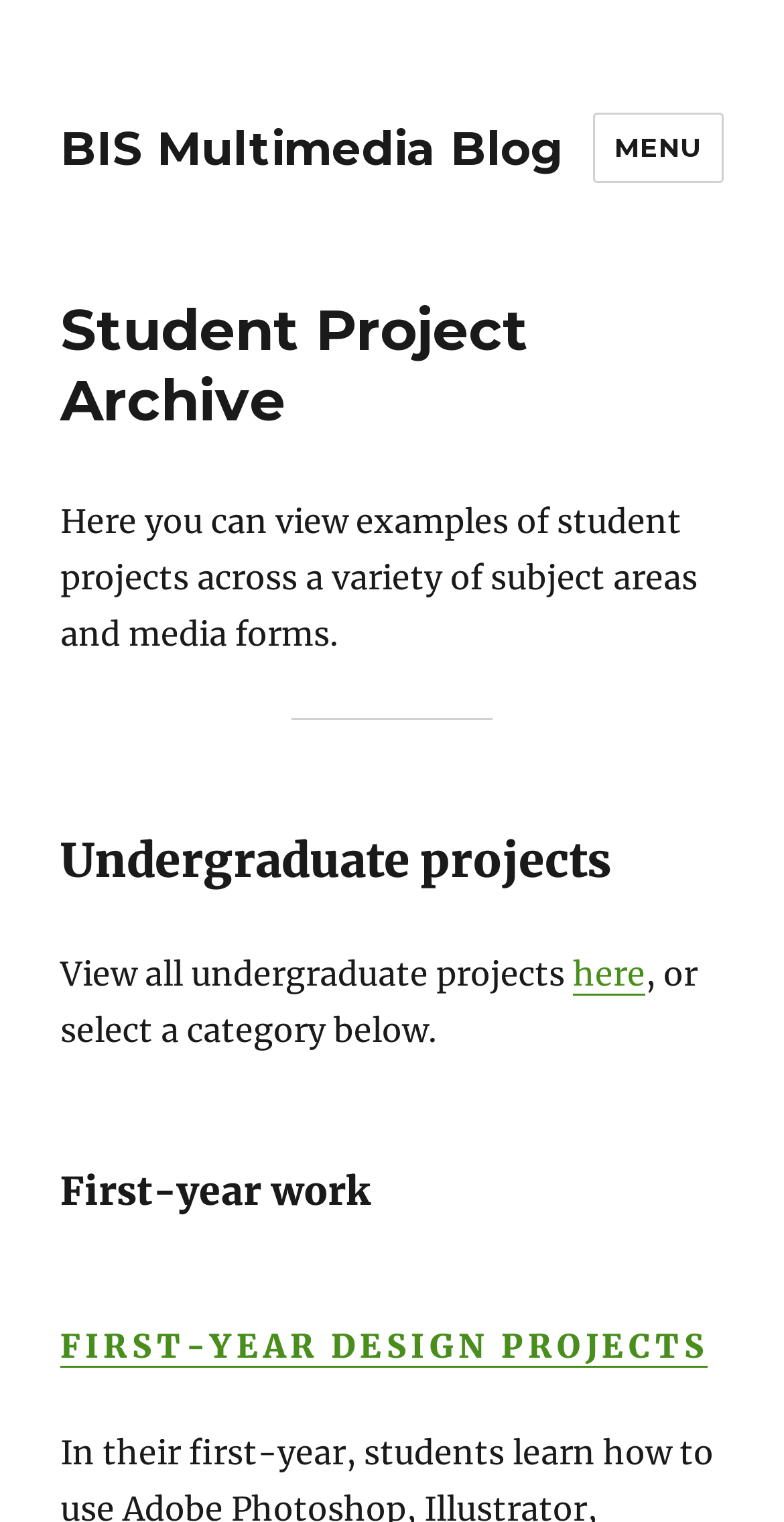Using the information in the image, give a detailed answer to the following question: What is the category below 'Undergraduate projects'?

The webpage has a hierarchical structure, and below the heading 'Undergraduate projects', there is a category called 'First-year work', which is further divided into 'FIRST-YEAR DESIGN PROJECTS'.